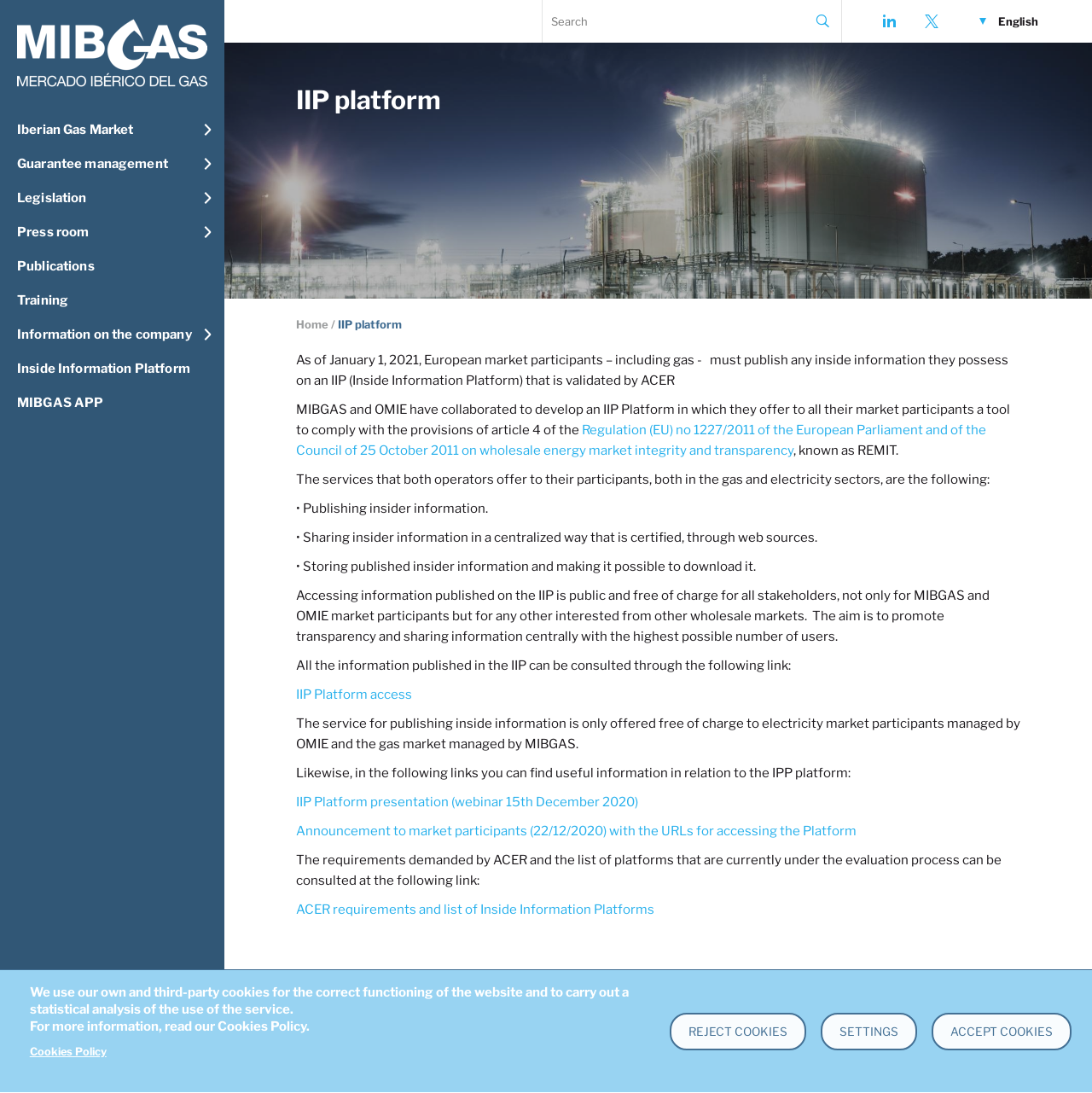Find the bounding box coordinates of the element's region that should be clicked in order to follow the given instruction: "Read FAQs". The coordinates should consist of four float numbers between 0 and 1, i.e., [left, top, right, bottom].

[0.271, 0.962, 0.297, 0.99]